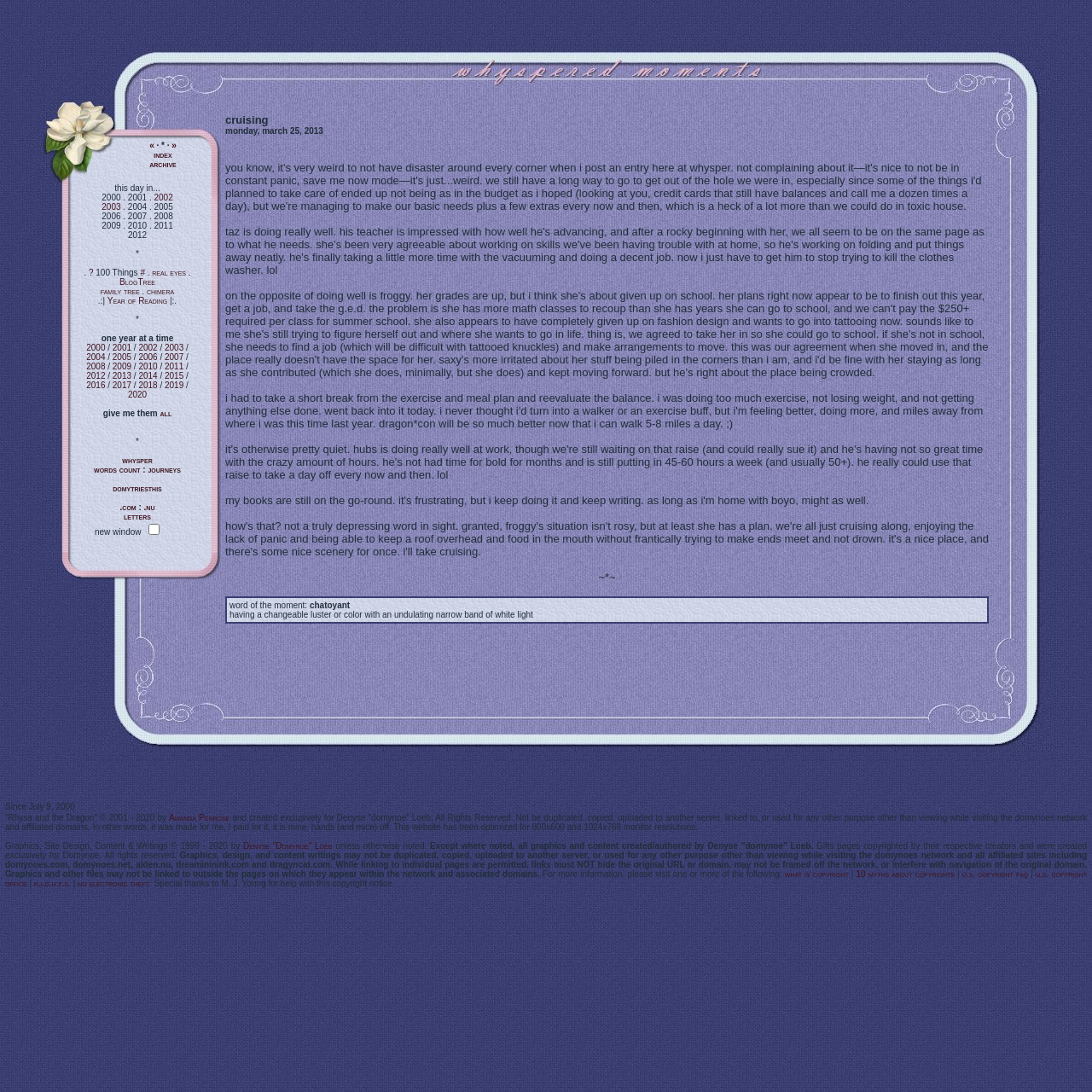Please locate the bounding box coordinates of the element that should be clicked to complete the given instruction: "check the 'Year of Reading' section".

[0.098, 0.271, 0.153, 0.28]